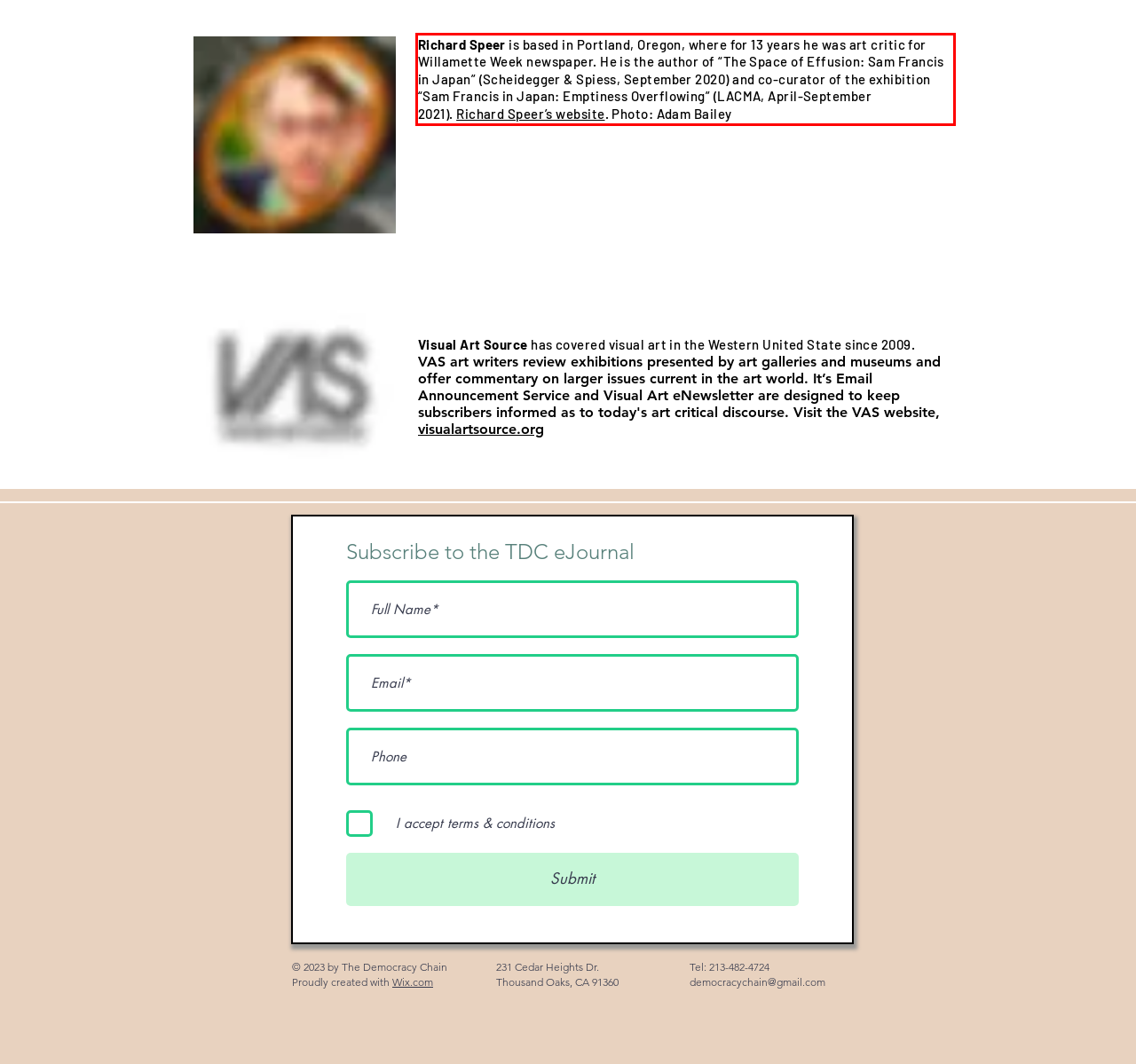You are given a screenshot showing a webpage with a red bounding box. Perform OCR to capture the text within the red bounding box.

Richard Speer is based in Portland, Oregon, where for 13 years he was art critic for Willamette Week newspaper. He is the author of “The Space of Effusion: Sam Francis in Japan” (Scheidegger & Spiess, September 2020) and co-curator of the exhibition “Sam Francis in Japan: Emptiness Overflowing” (LACMA, April-September 2021). Richard Speer’s website. Photo: Adam Bailey